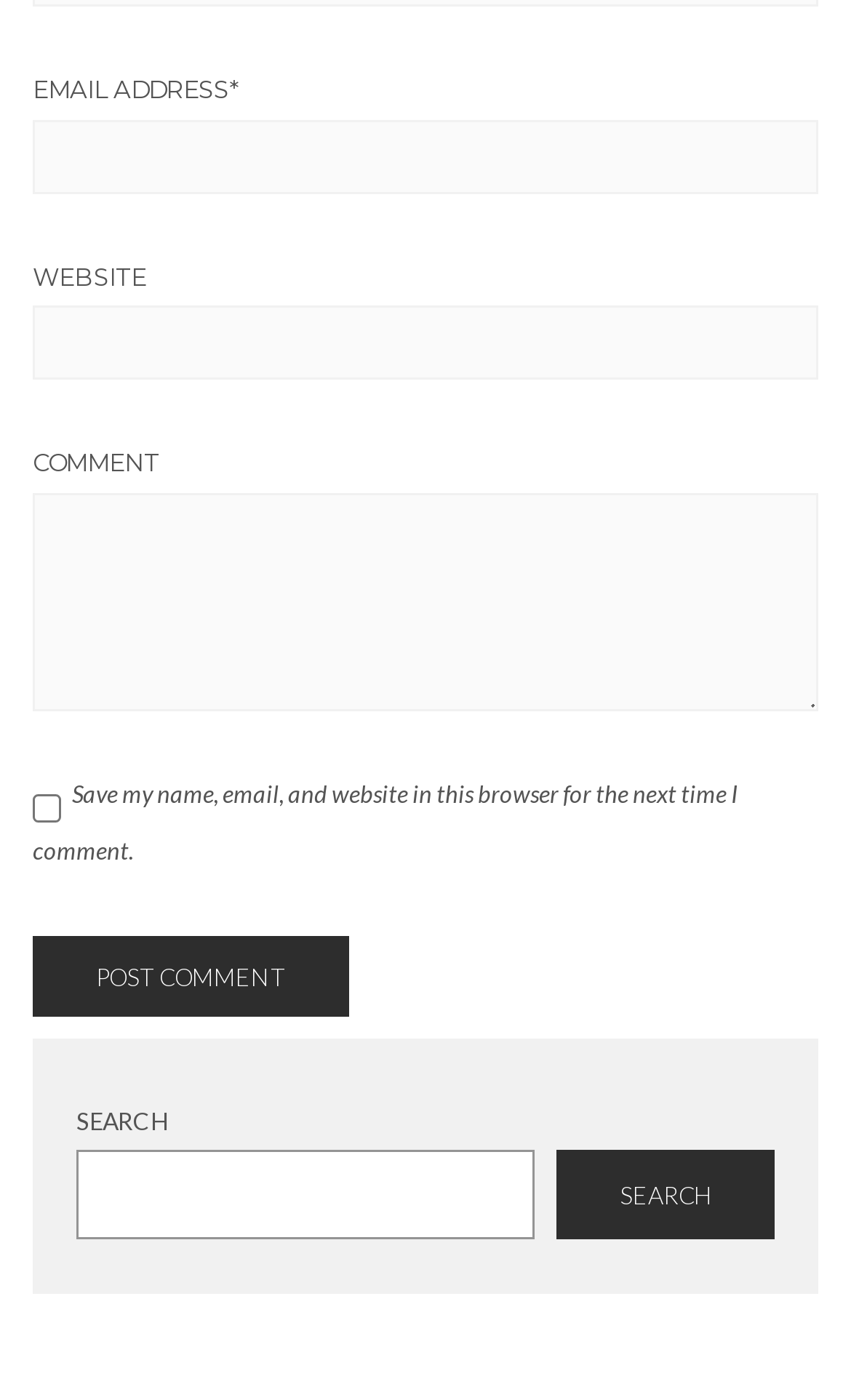Respond to the following query with just one word or a short phrase: 
What is the text on the button that submits a comment?

Post Comment